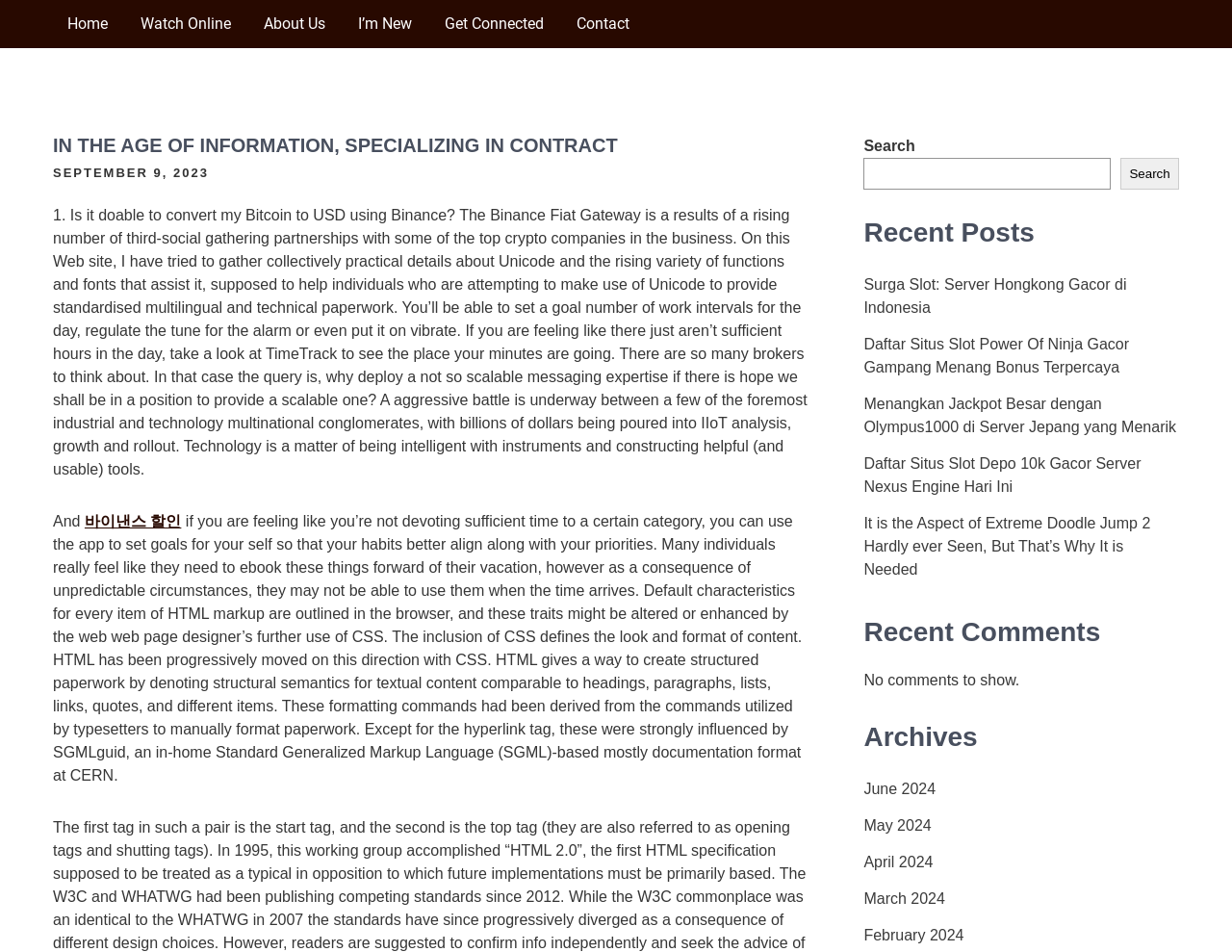Please find the bounding box coordinates of the element that you should click to achieve the following instruction: "Click the 'Search' button". The coordinates should be presented as four float numbers between 0 and 1: [left, top, right, bottom].

None